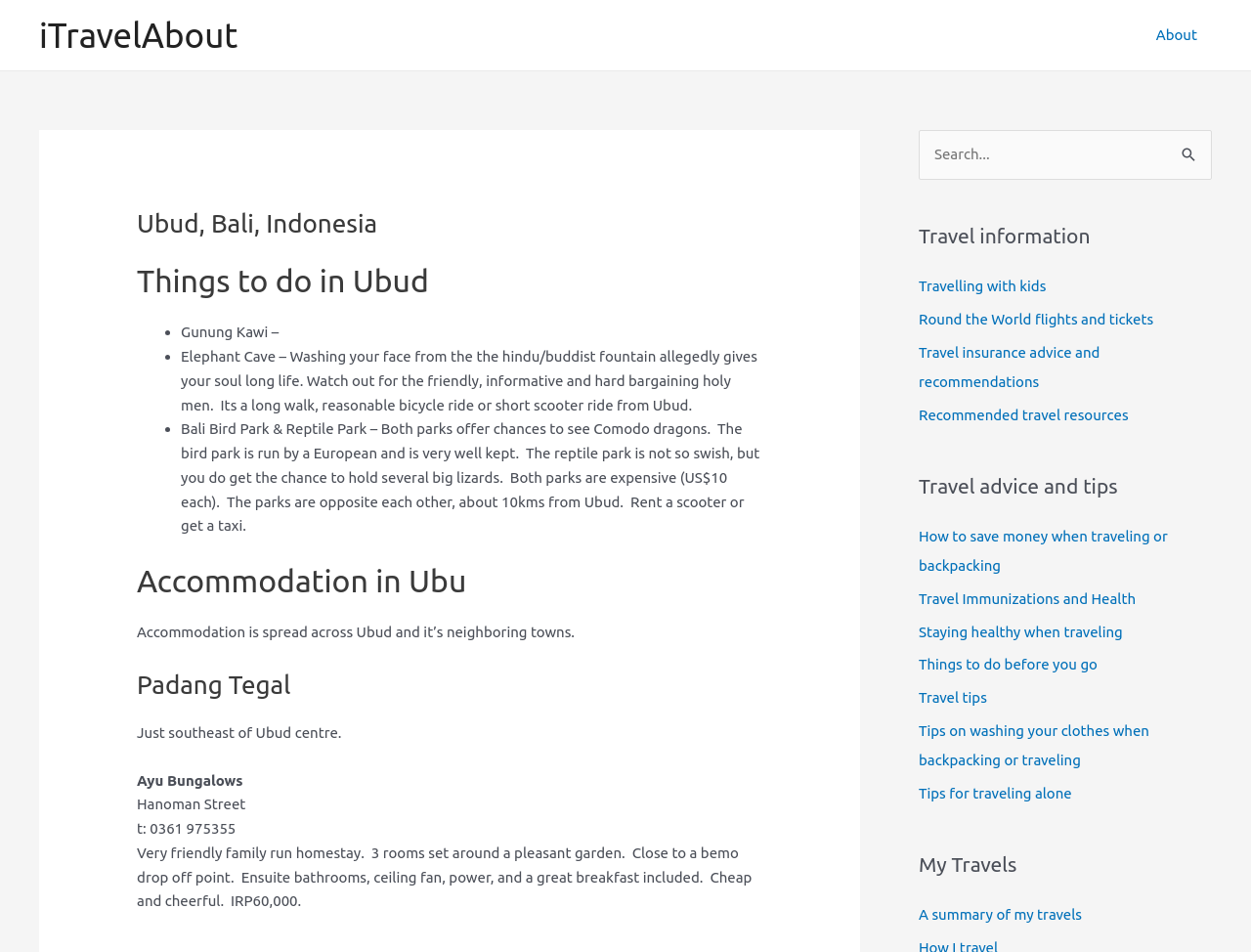Please locate the bounding box coordinates for the element that should be clicked to achieve the following instruction: "Search for something". Ensure the coordinates are given as four float numbers between 0 and 1, i.e., [left, top, right, bottom].

[0.734, 0.137, 0.969, 0.189]